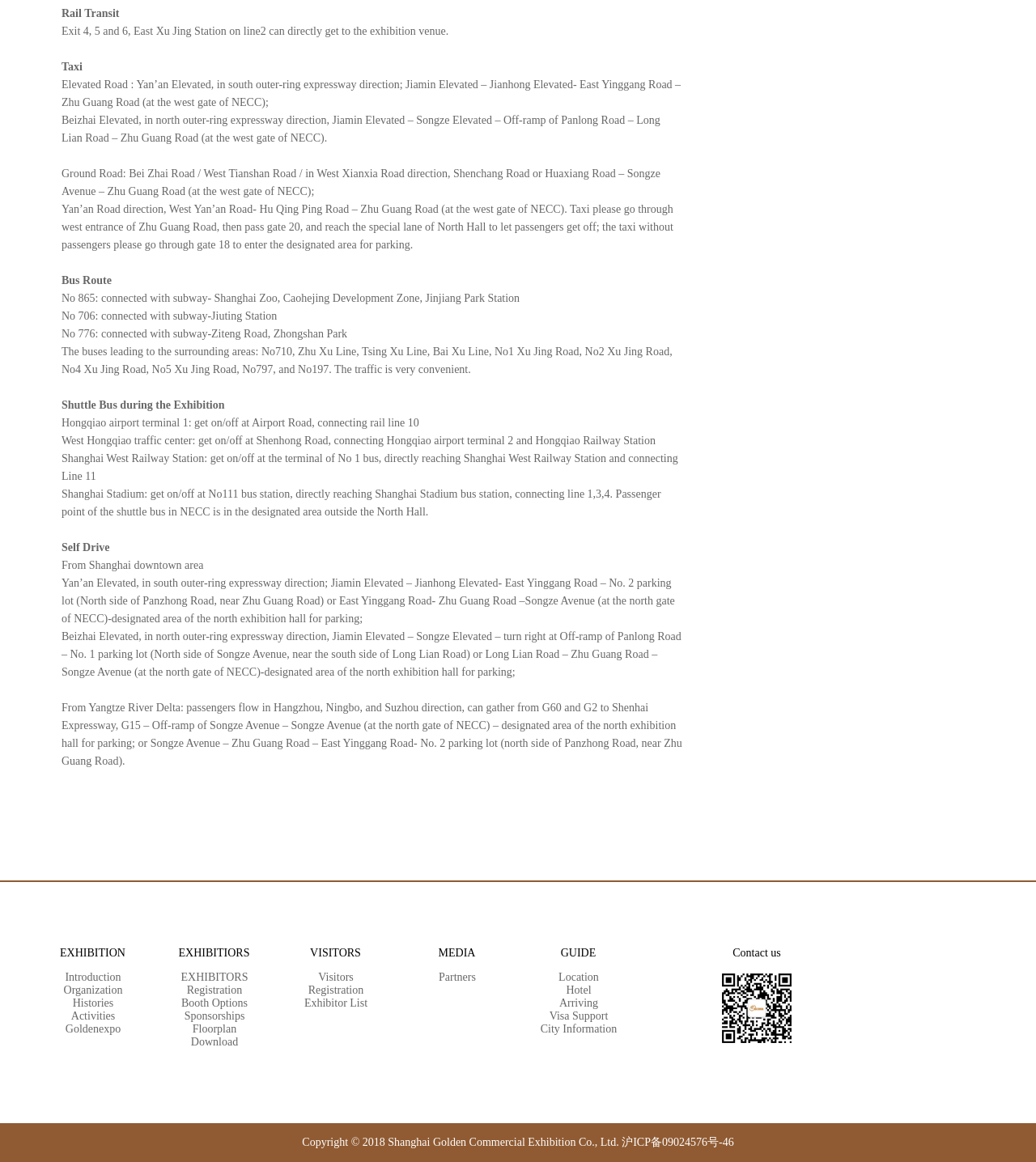Identify the bounding box coordinates of the area that should be clicked in order to complete the given instruction: "Contact us". The bounding box coordinates should be four float numbers between 0 and 1, i.e., [left, top, right, bottom].

[0.707, 0.815, 0.754, 0.825]